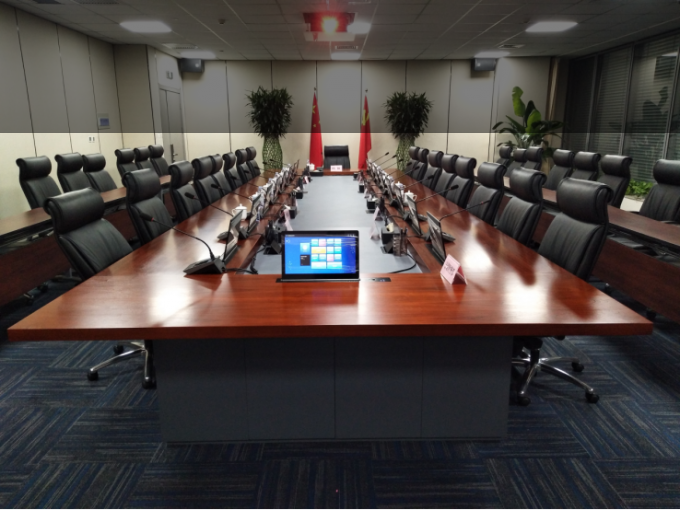Answer the question below in one word or phrase:
What is the purpose of the potted plants on the walls?

Enhance aesthetic